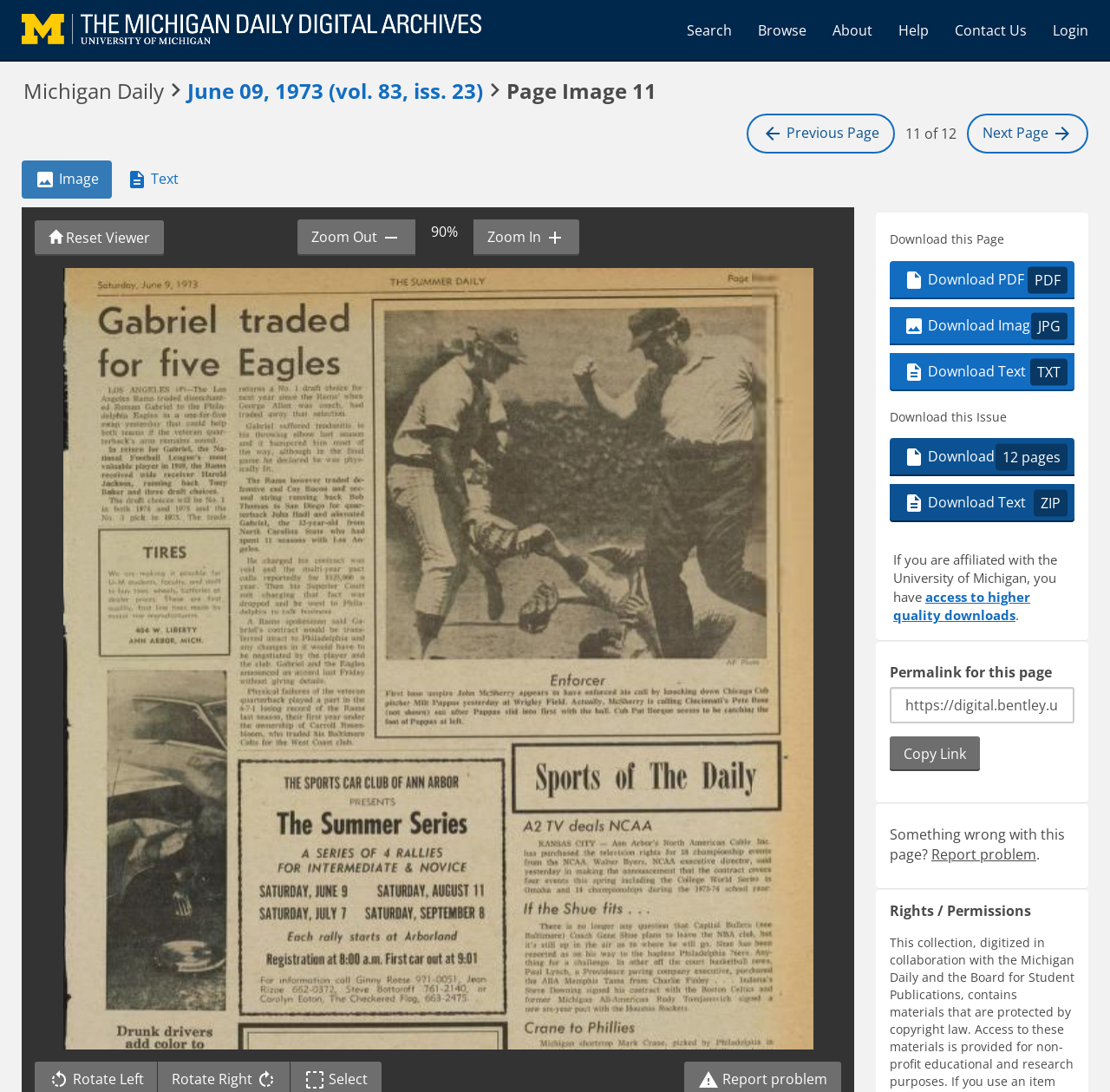Using the details in the image, give a detailed response to the question below:
What is the zoom level currently set to?

The zoom level is currently set to 90%, as indicated by the text '90%' located in the 'zoom controls' group.